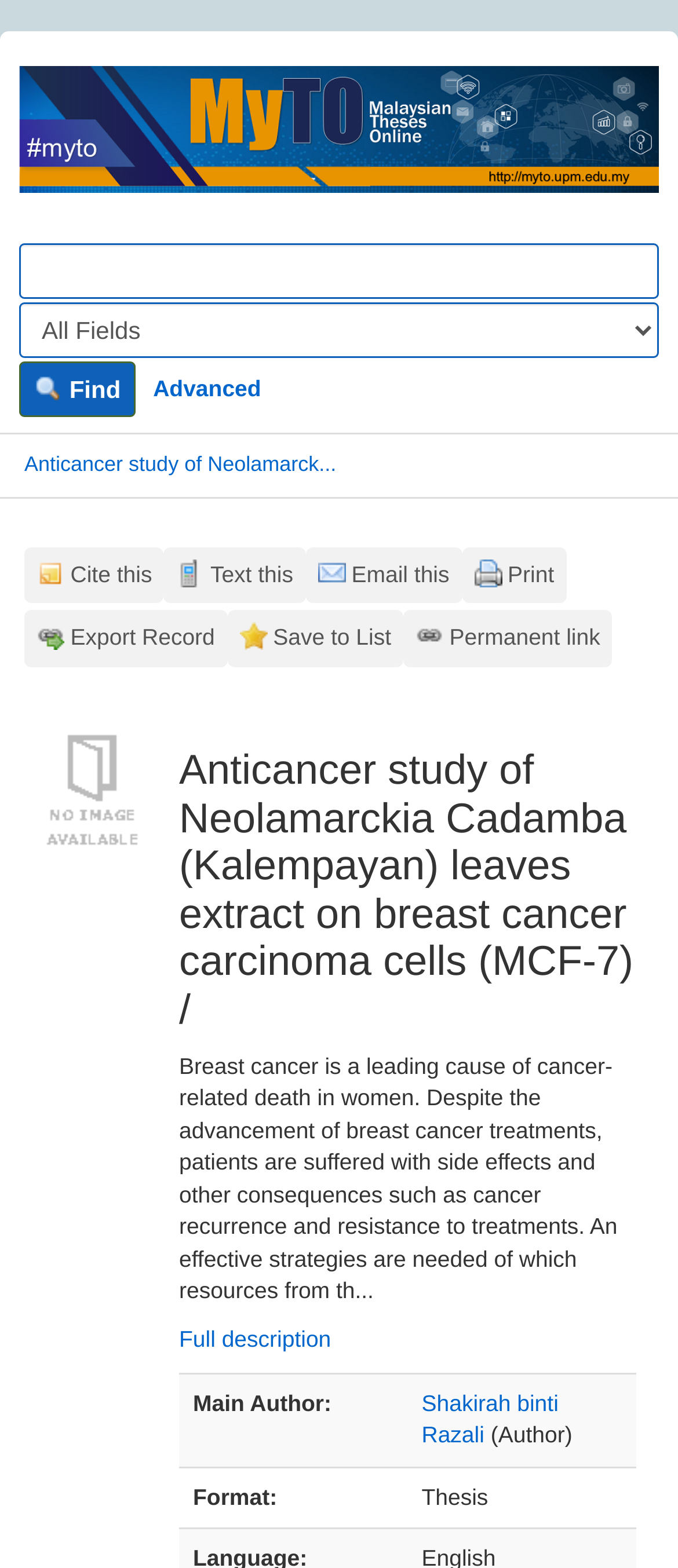Please specify the bounding box coordinates for the clickable region that will help you carry out the instruction: "Export the record".

[0.036, 0.389, 0.335, 0.426]